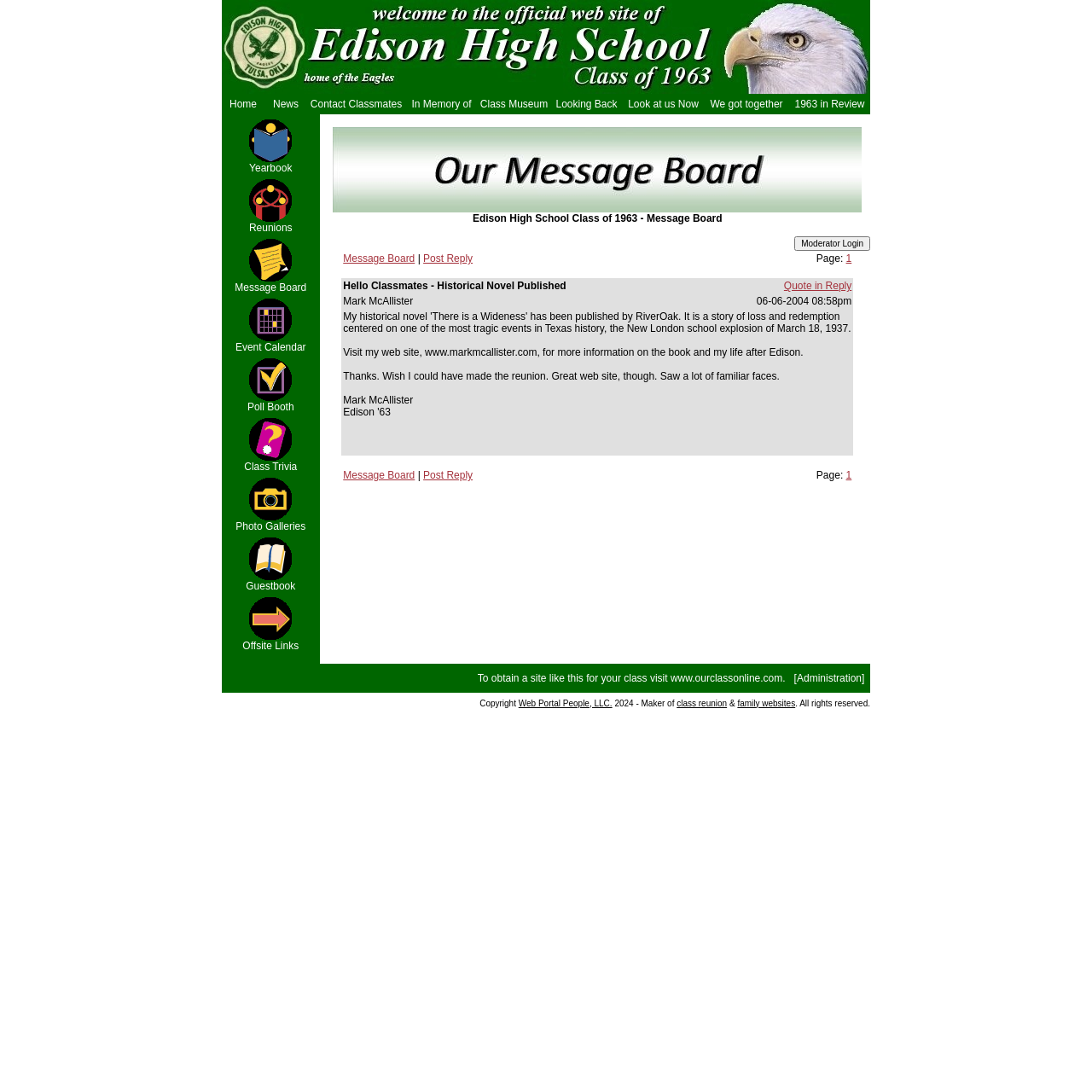Kindly determine the bounding box coordinates of the area that needs to be clicked to fulfill this instruction: "Post a reply on the message board".

[0.388, 0.231, 0.433, 0.242]